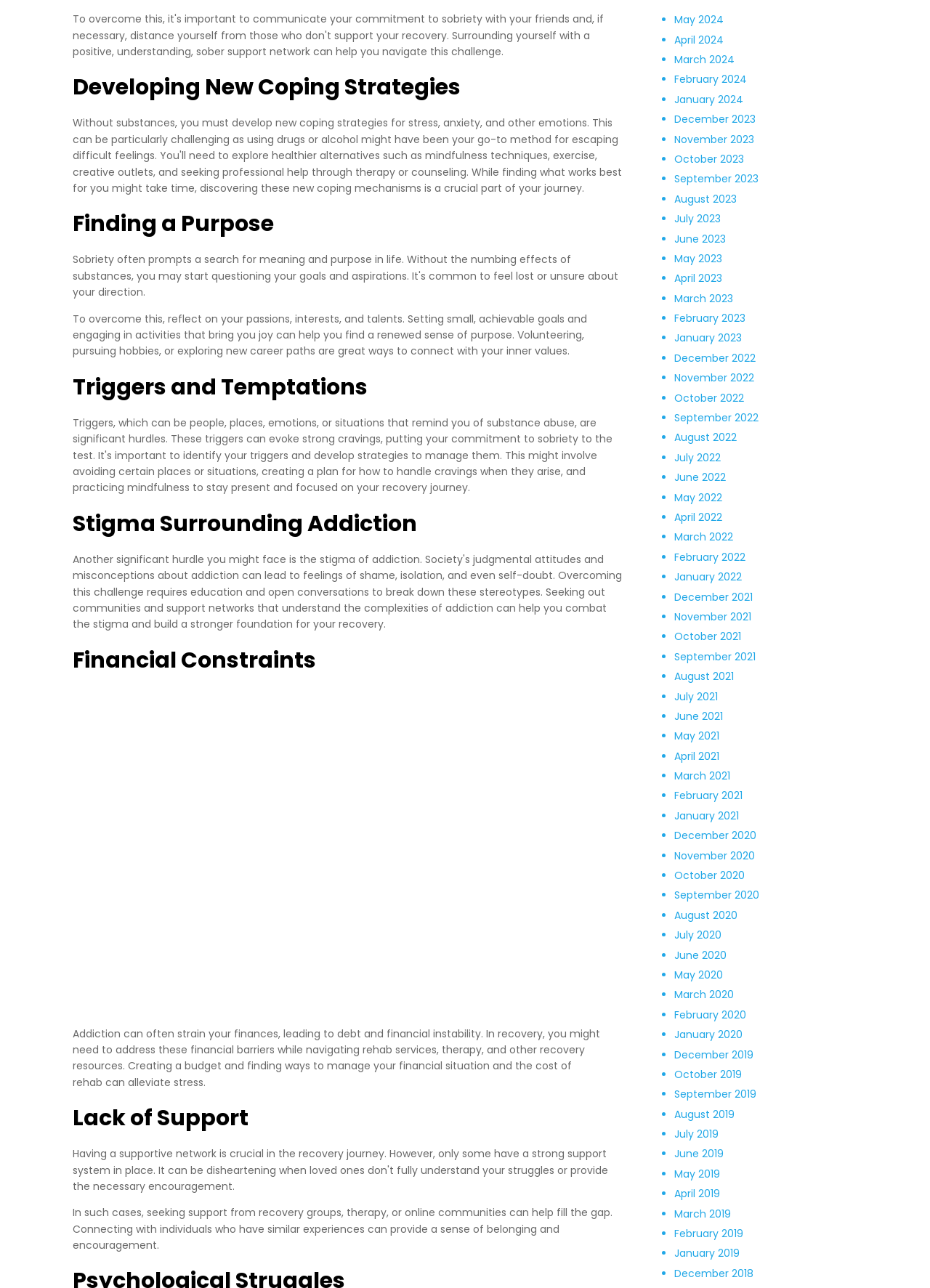What is the focus of the section 'Triggers and Temptations'? Using the information from the screenshot, answer with a single word or phrase.

Overcoming addiction triggers